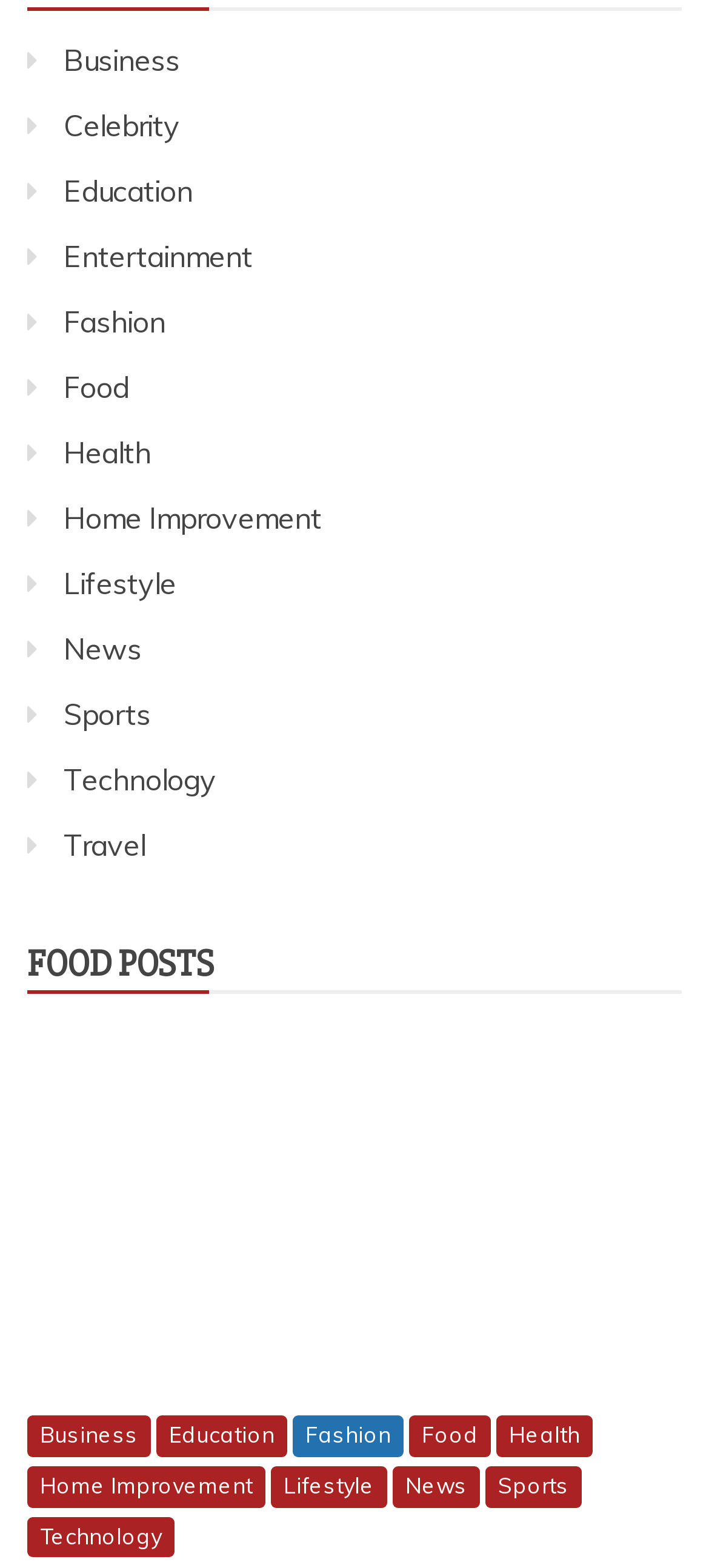Provide the bounding box coordinates, formatted as (top-left x, top-left y, bottom-right x, bottom-right y), with all values being floating point numbers between 0 and 1. Identify the bounding box of the UI element that matches the description: alt="sofa set design"

[0.038, 0.651, 0.962, 0.891]